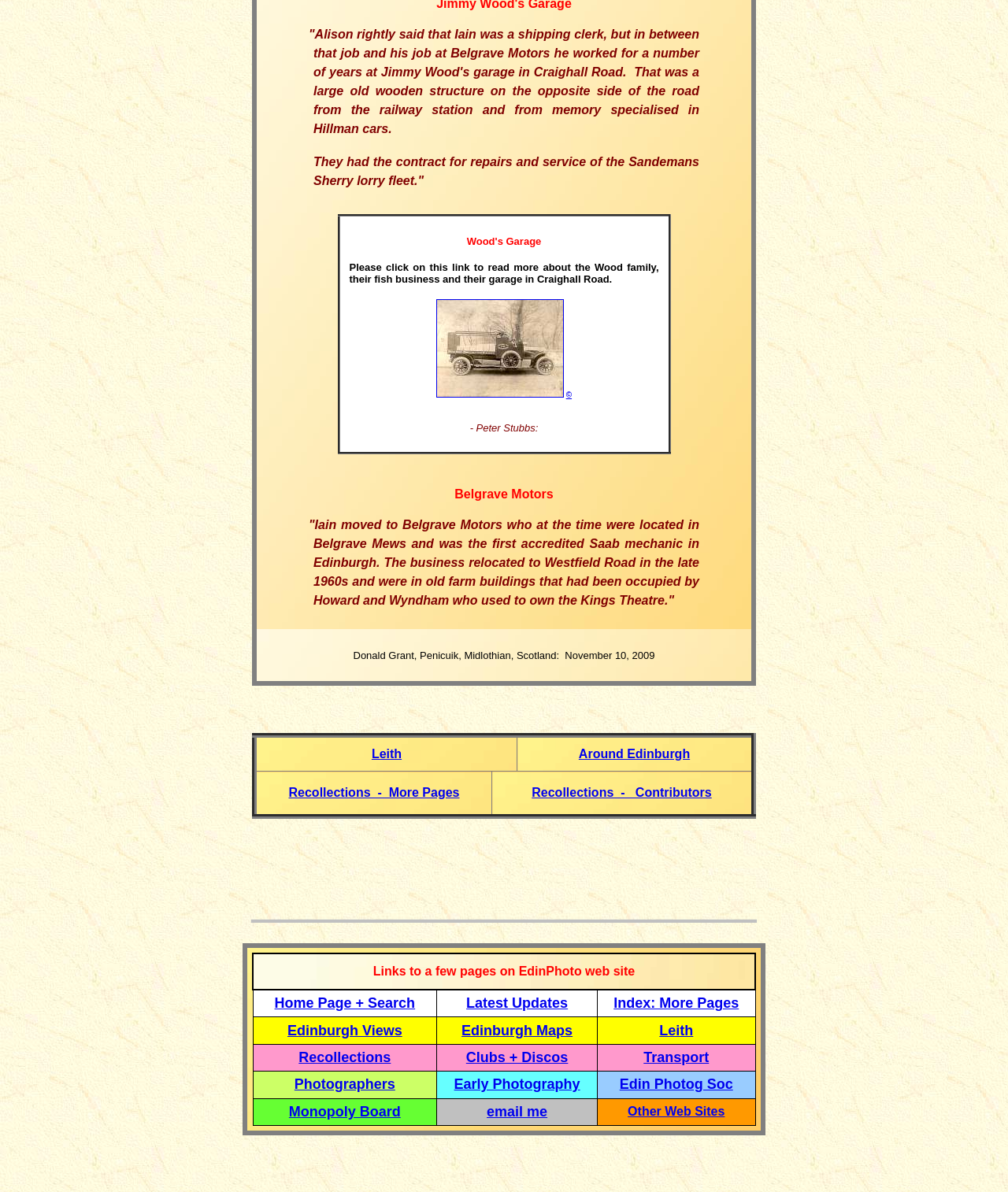Please locate the bounding box coordinates of the element that should be clicked to complete the given instruction: "Click on the Home Page + Search link".

[0.272, 0.835, 0.412, 0.848]